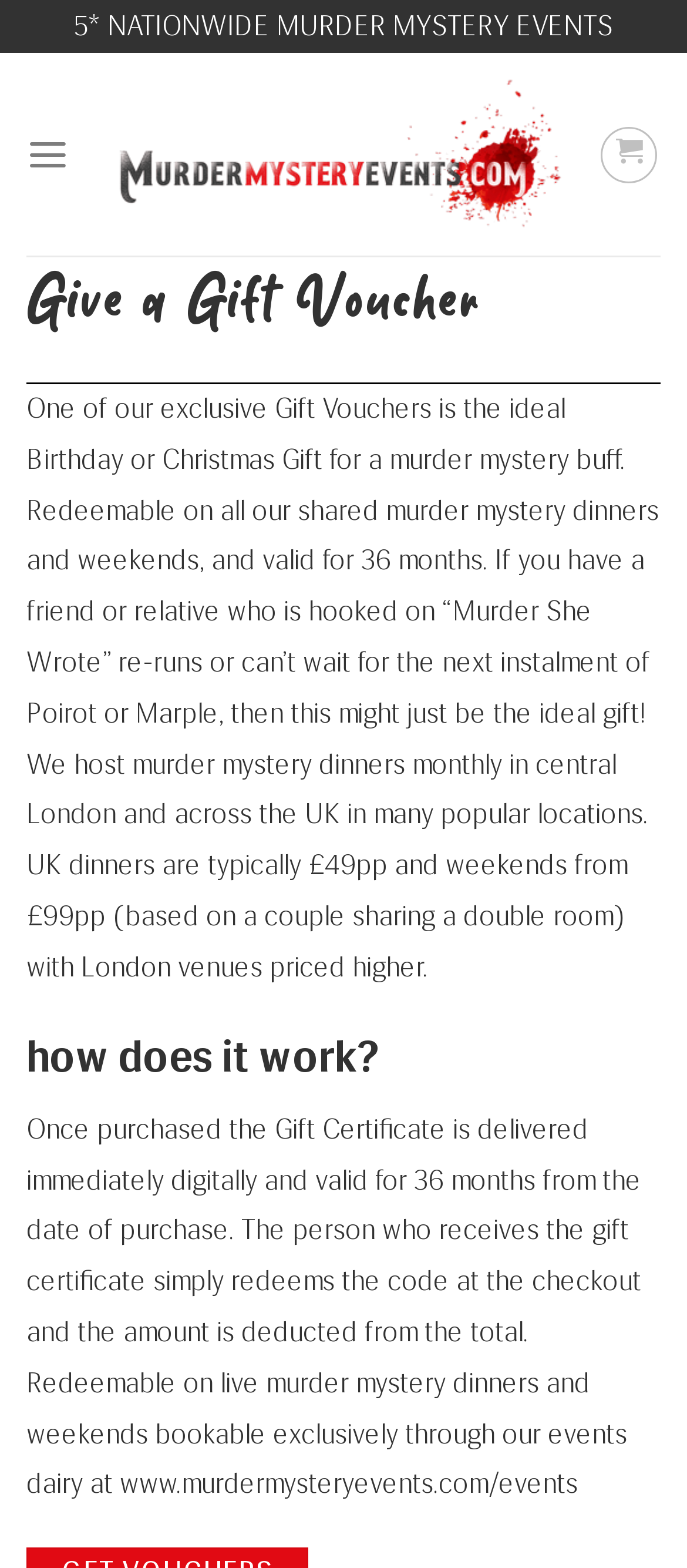How long is the Gift Certificate valid for?
Refer to the image and provide a concise answer in one word or phrase.

36 months